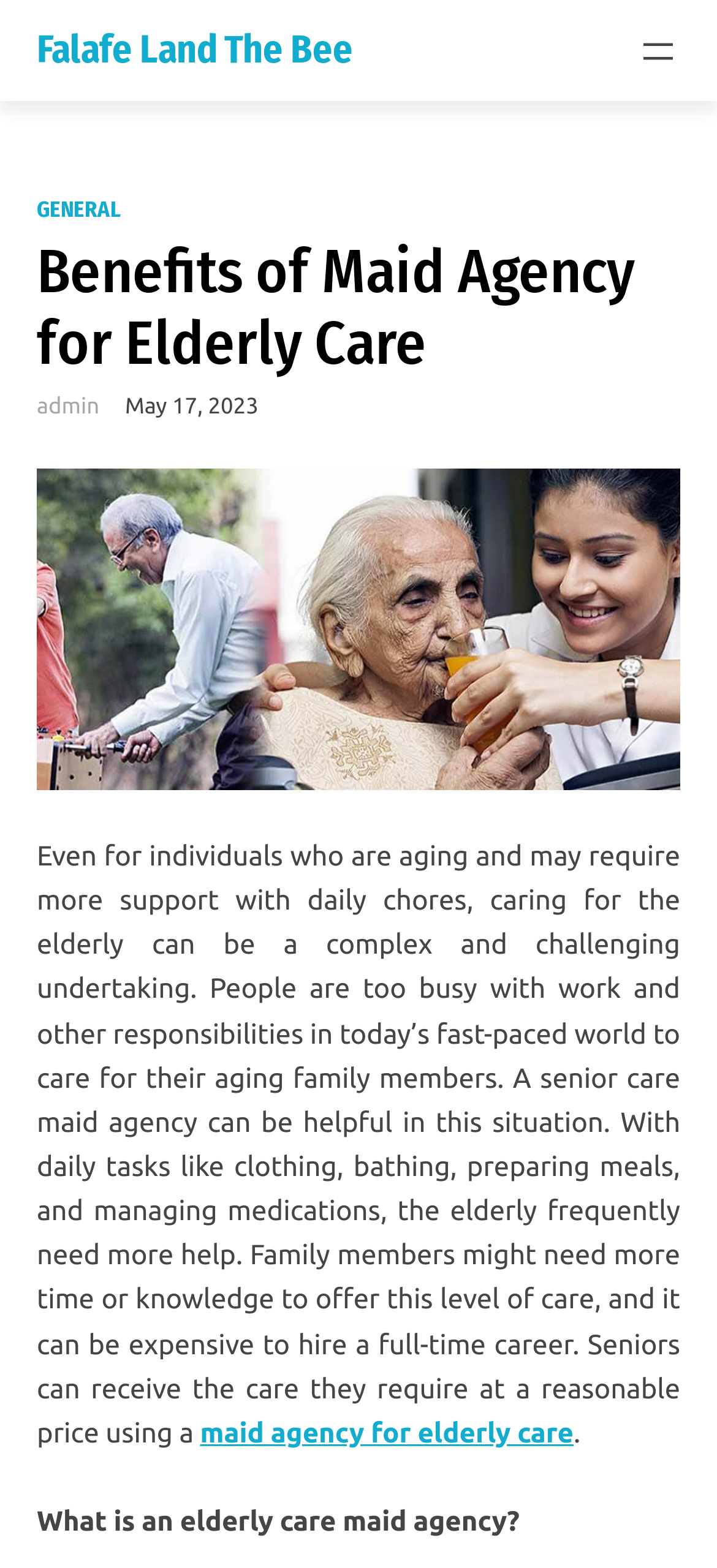Deliver a detailed narrative of the webpage's visual and textual elements.

The webpage is about the benefits of maid agencies for elderly care. At the top left, there is a heading "Falafe Land The Bee" which is also a link. Next to it, on the top right, there is a button "Open menu" that has a popup dialog. Below the heading, there is another link "GENERAL" on the top left.

The main content of the webpage starts with a heading "Benefits of Maid Agency for Elderly Care" in the middle top section. Below it, there is a text "admin" and a time stamp "May 17, 2023" on the left side. On the right side of the time stamp, there is a large figure that takes up most of the width, which is an image related to the benefits of maid agency for elderly care.

Below the image, there is a long paragraph of text that explains the challenges of caring for the elderly and how a senior care maid agency can be helpful. The text is divided into two sections, with a link "maid agency for elderly care" in the middle. The paragraph continues to explain how a maid agency can provide the necessary care for seniors at a reasonable price.

At the bottom of the page, there is a subheading "What is an elderly care maid agency?" which is a separate section from the main content.